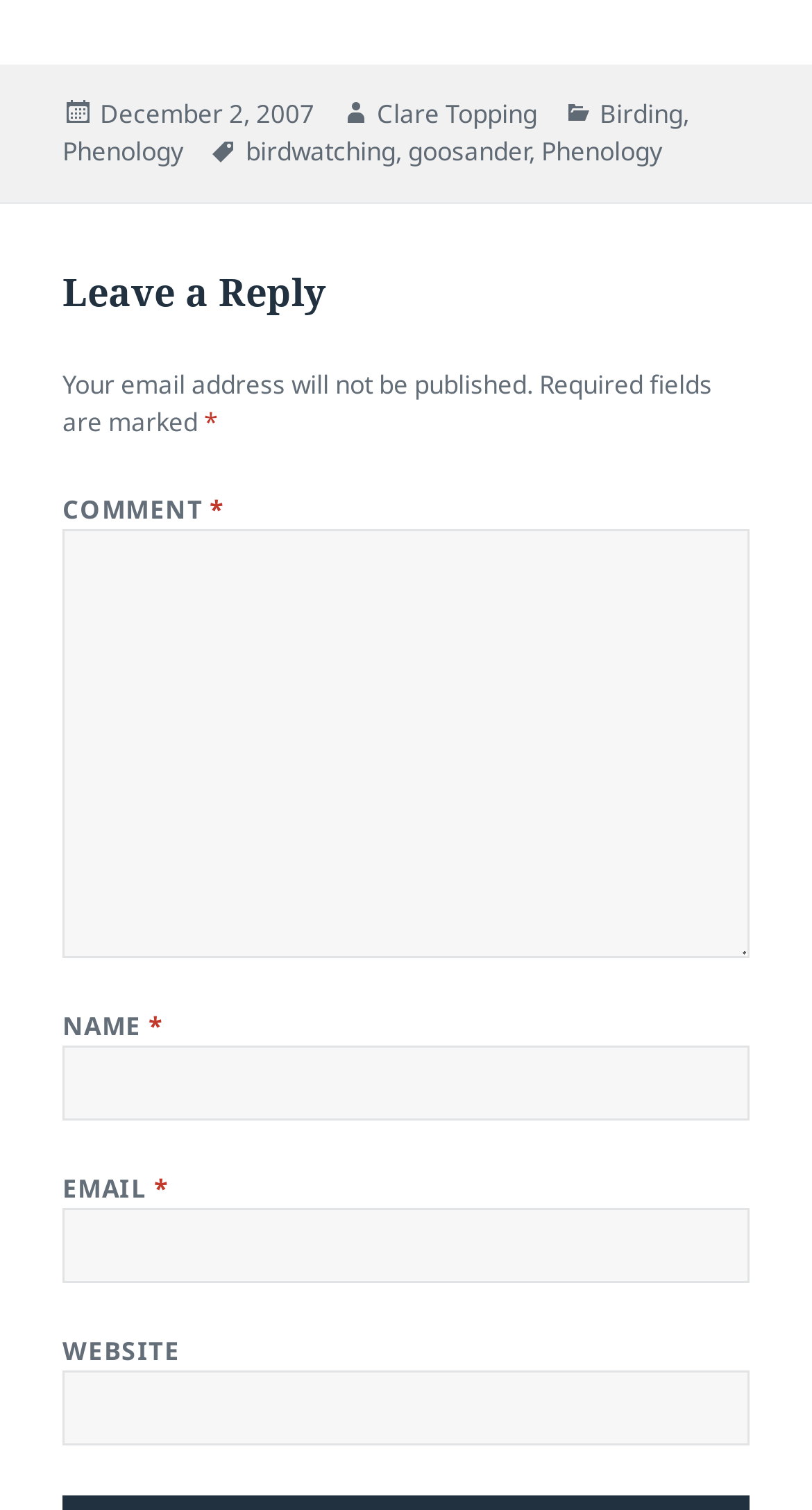Identify the bounding box coordinates of the area you need to click to perform the following instruction: "click on the author's name".

[0.464, 0.063, 0.661, 0.088]